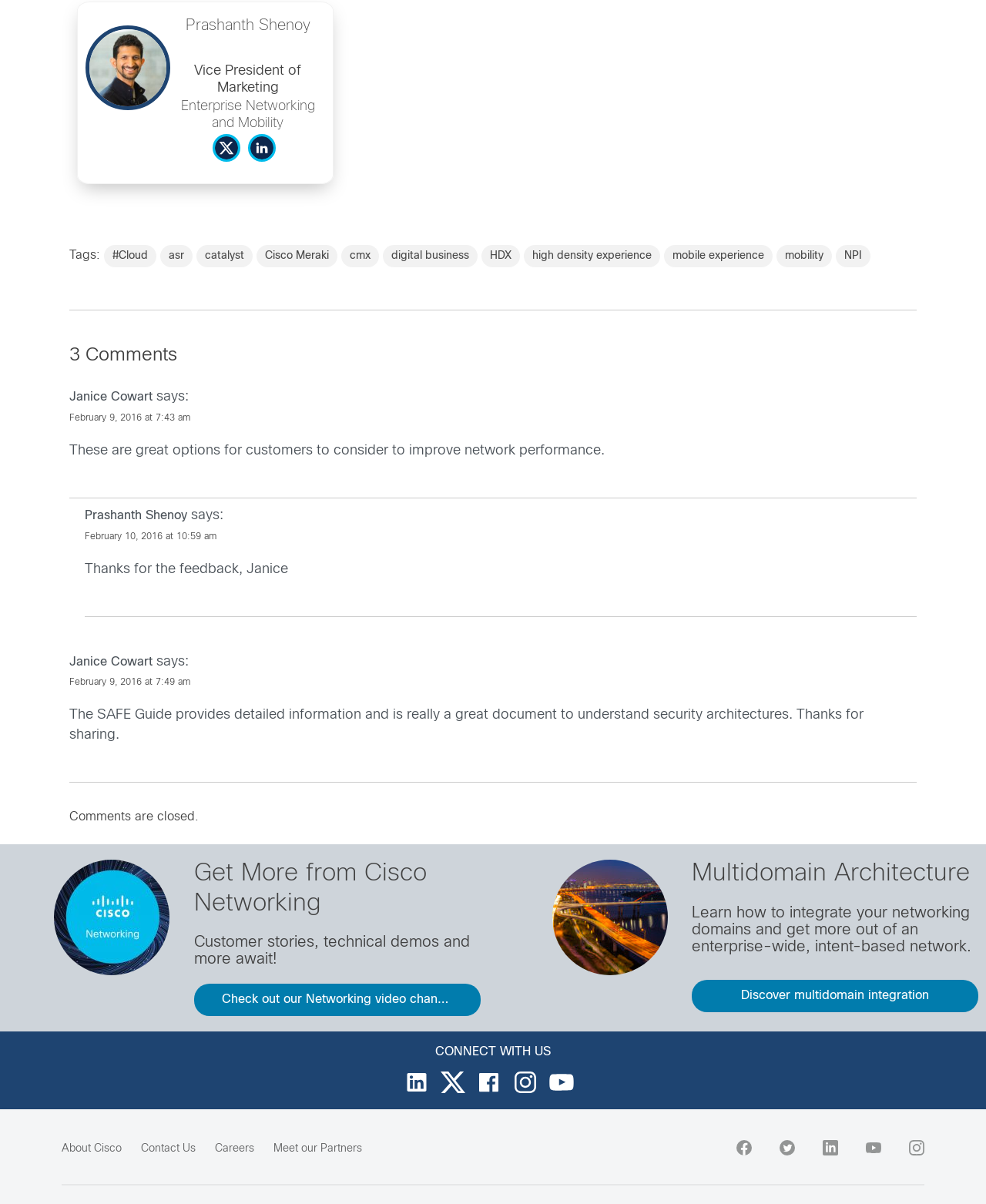Determine the bounding box coordinates for the area that needs to be clicked to fulfill this task: "View Prashanth Shenoy's profile". The coordinates must be given as four float numbers between 0 and 1, i.e., [left, top, right, bottom].

[0.18, 0.015, 0.322, 0.041]